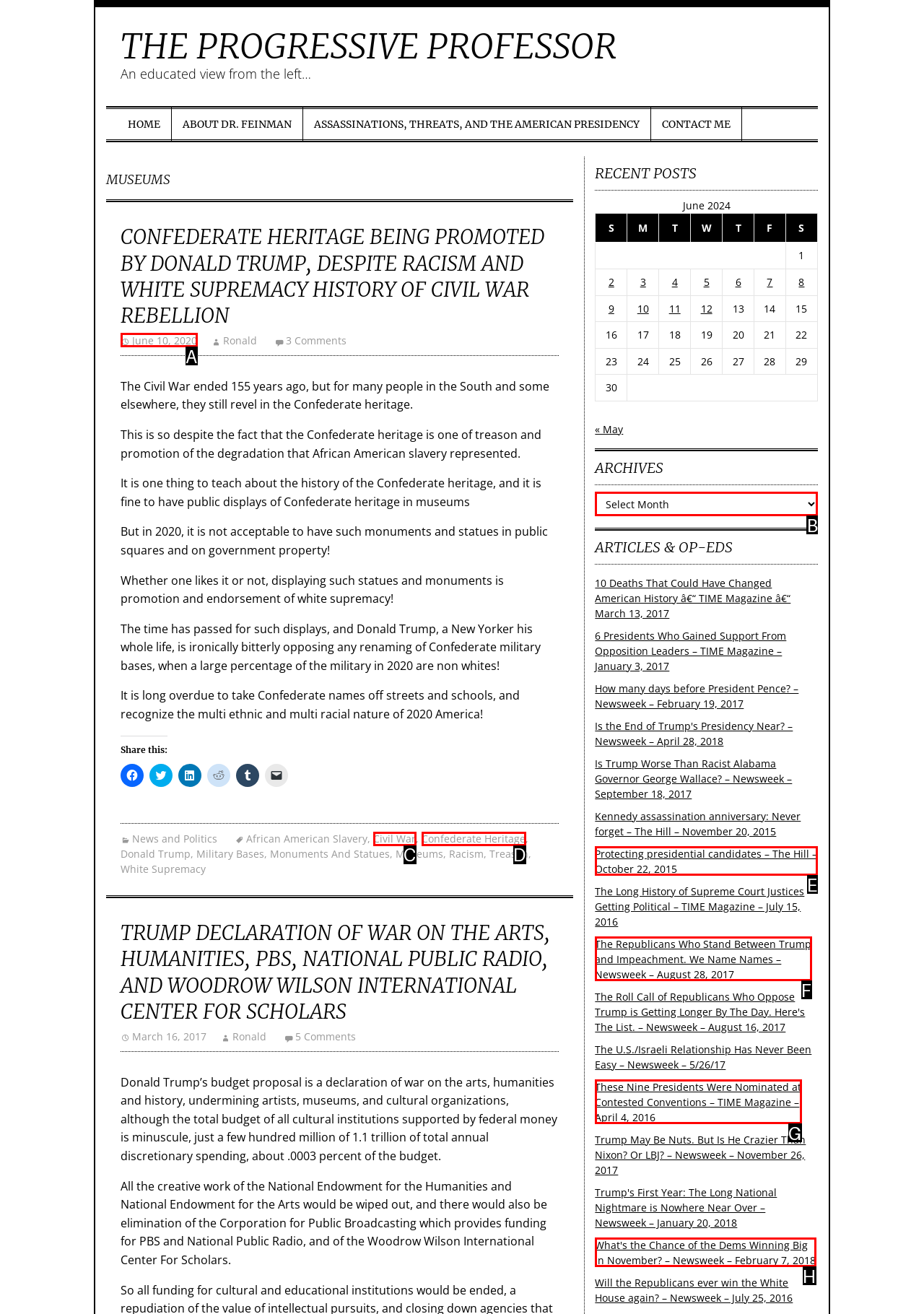Determine the HTML element that best aligns with the description: Confederate Heritage
Answer with the appropriate letter from the listed options.

D